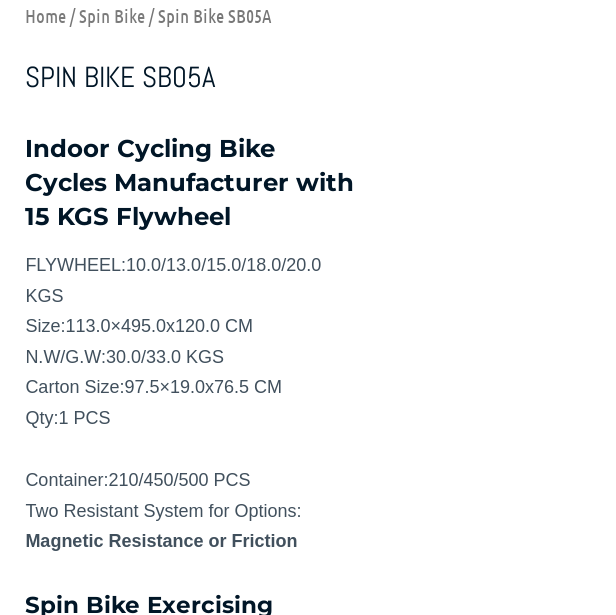What is the size of the carton for shipping?
Carefully analyze the image and provide a thorough answer to the question.

The carton size for shipping the SPIN BIKE SB05A is mentioned in the product description, which specifies the dimensions as 97.5×19.0×76.5 CM, making it manageable for shipping and storage.